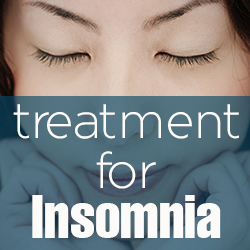Carefully observe the image and respond to the question with a detailed answer:
What is the tone of the image?

The individual's calm and peaceful expression, along with the overall atmosphere of the image, conveys a sense of serenity, which is reinforced by the focus on insomnia treatment and the importance of addressing sleep-related issues for better health.